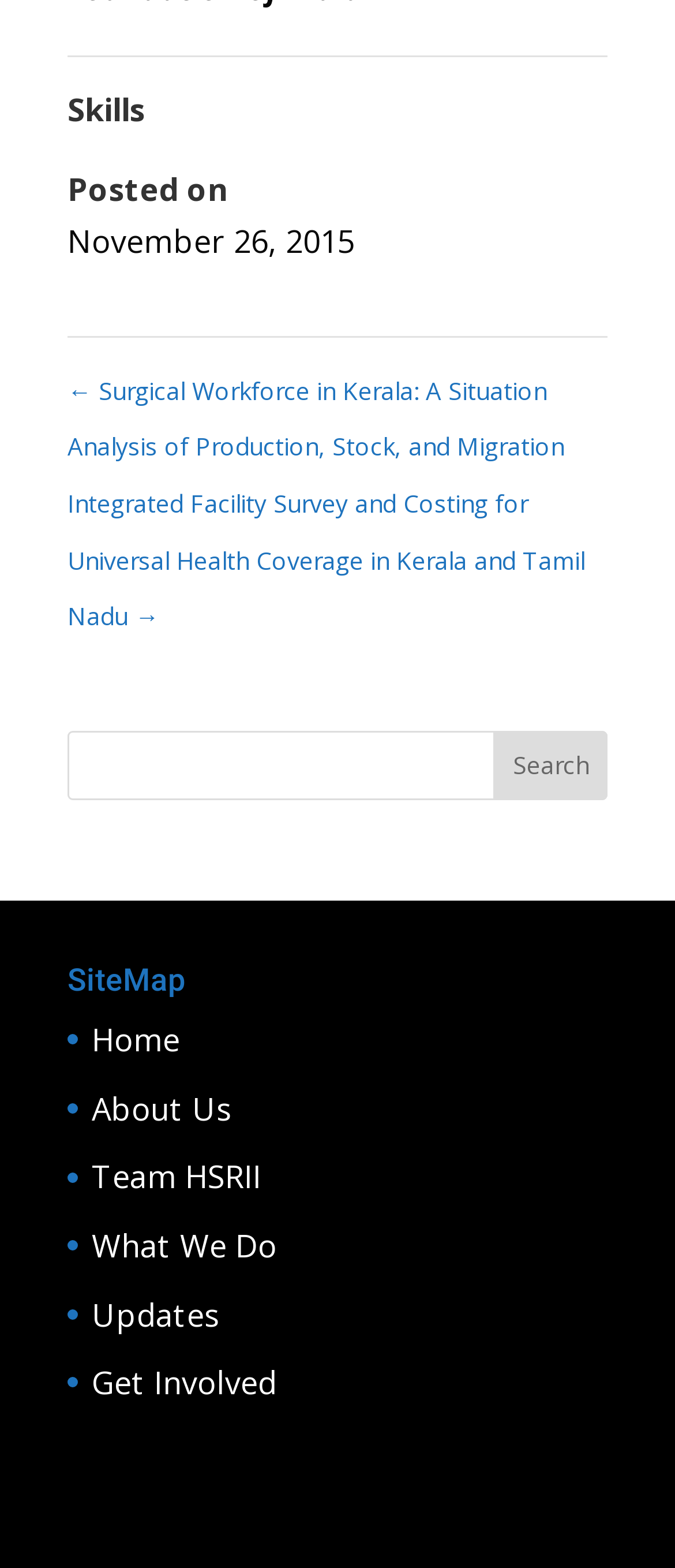Find the bounding box coordinates for the area you need to click to carry out the instruction: "Click on the Search button". The coordinates should be four float numbers between 0 and 1, indicated as [left, top, right, bottom].

[0.732, 0.466, 0.9, 0.51]